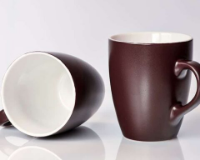Provide your answer to the question using just one word or phrase: What is the likely topic of the associated blog post?

Ceramic cookware in ovens